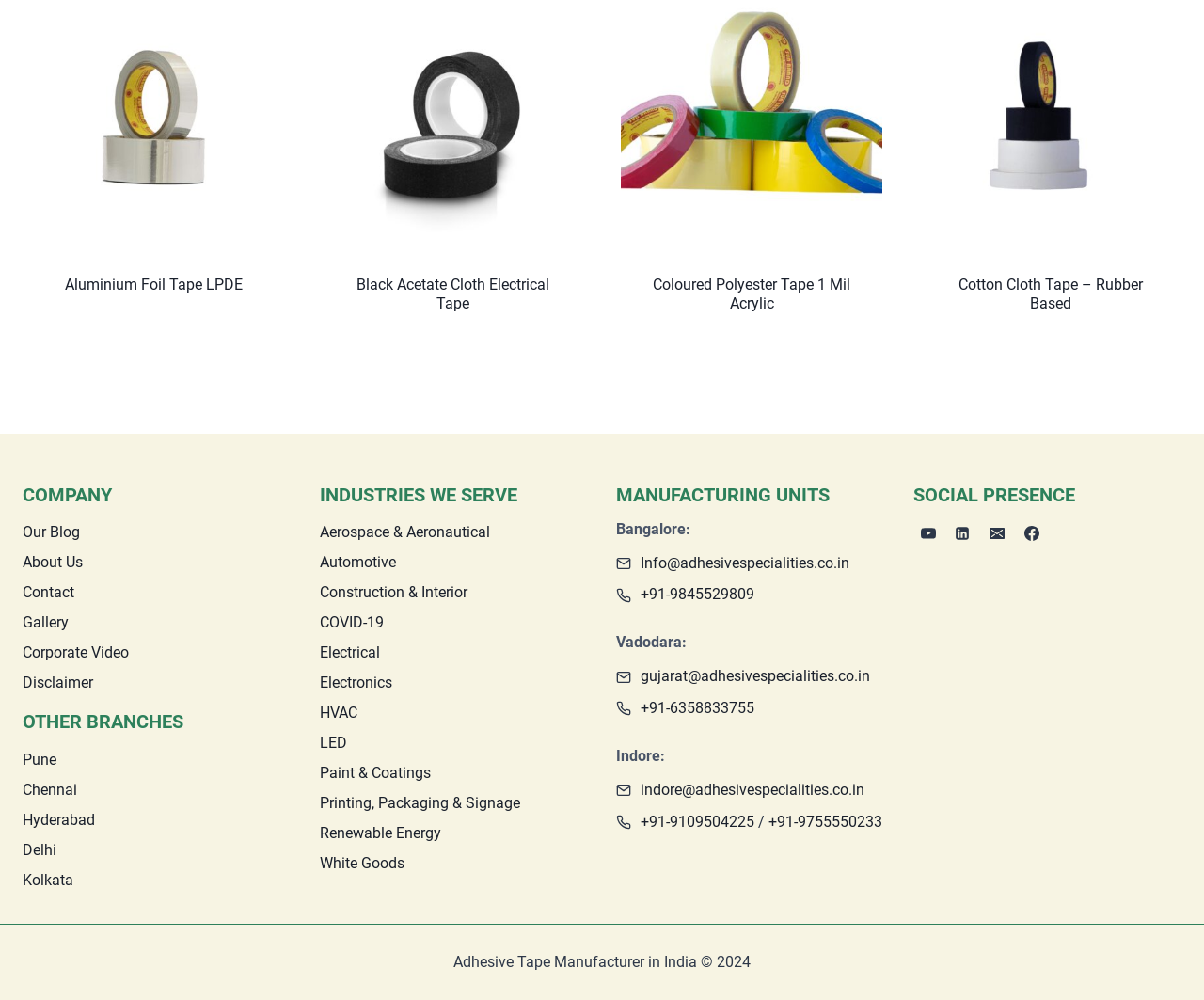Determine the bounding box coordinates of the clickable element to achieve the following action: 'Contact the Bangalore office'. Provide the coordinates as four float values between 0 and 1, formatted as [left, top, right, bottom].

[0.532, 0.554, 0.705, 0.572]